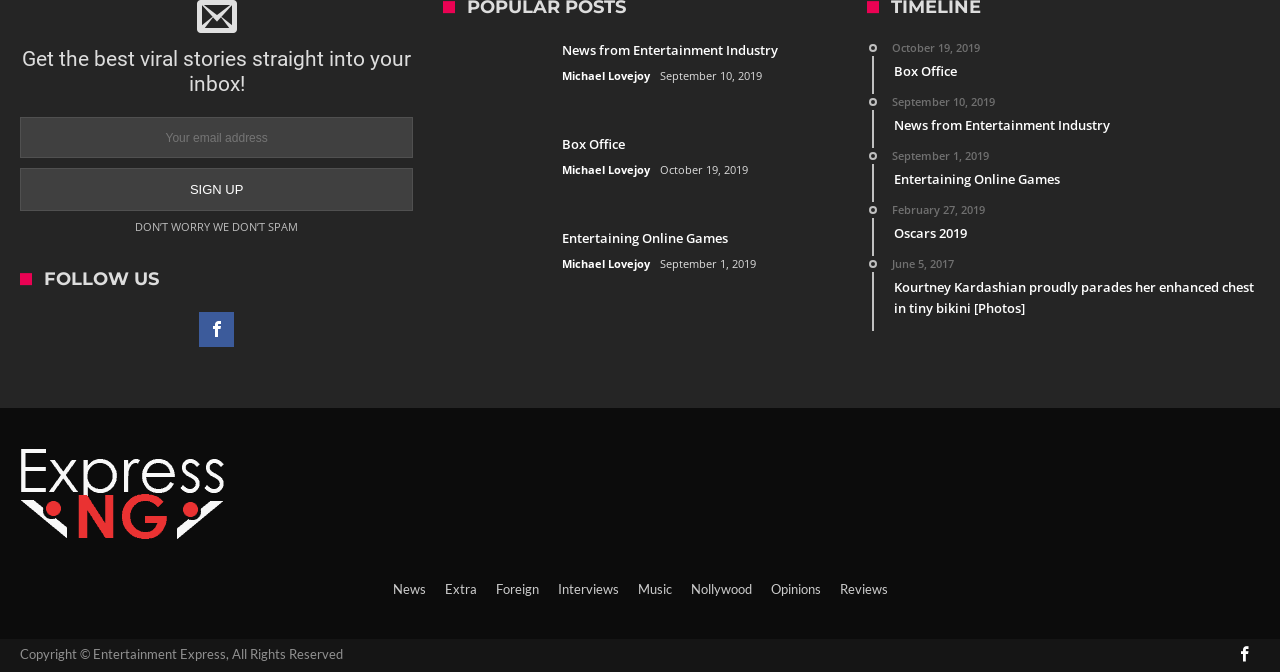Determine the bounding box coordinates of the target area to click to execute the following instruction: "Sign up for the newsletter."

[0.016, 0.25, 0.323, 0.314]